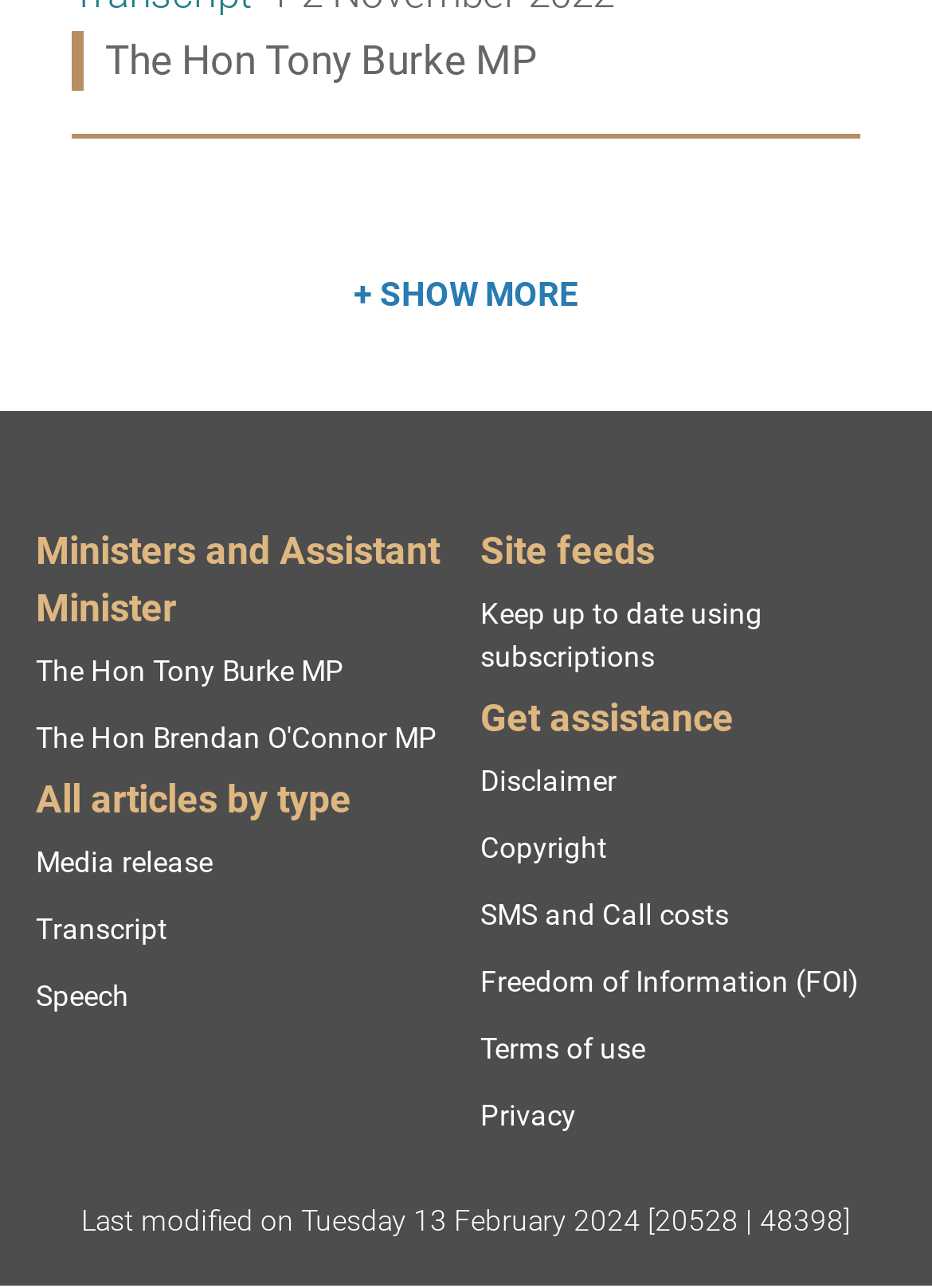Please determine the bounding box coordinates of the section I need to click to accomplish this instruction: "Check the last modified date".

[0.087, 0.935, 0.323, 0.961]